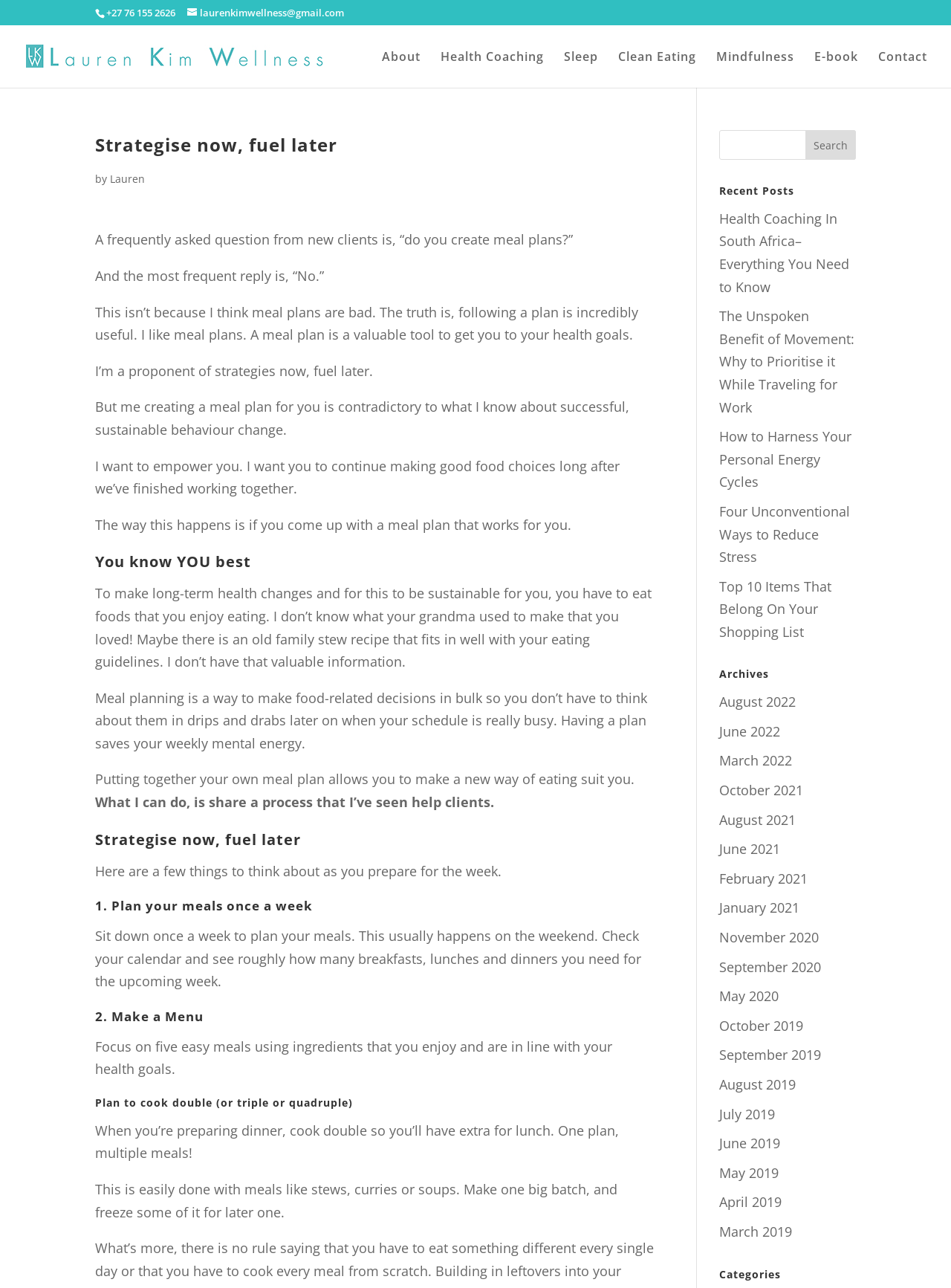Please indicate the bounding box coordinates for the clickable area to complete the following task: "Contact Lauren Kim Wellness via email". The coordinates should be specified as four float numbers between 0 and 1, i.e., [left, top, right, bottom].

[0.197, 0.004, 0.362, 0.015]